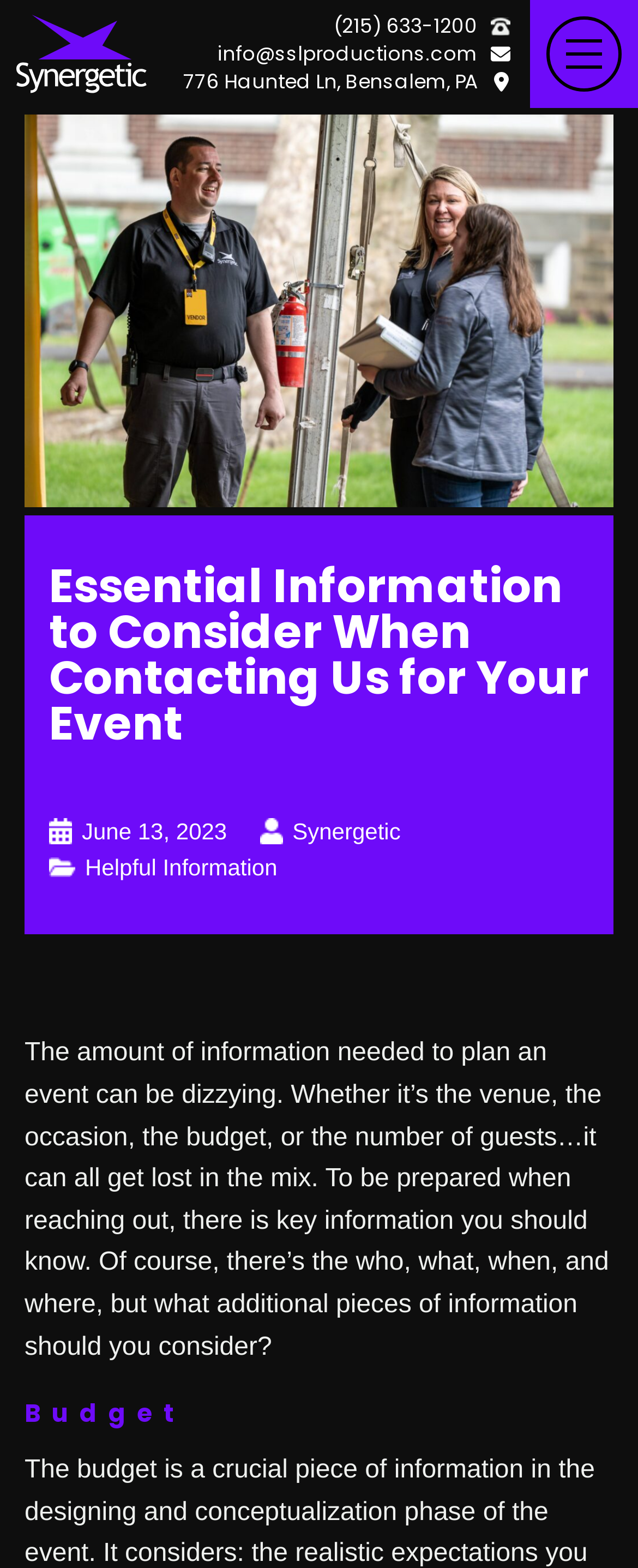What is the address?
Answer the question with as much detail as you can, using the image as a reference.

The address can be found in the top-right corner of the webpage, where it says '776 Haunted Ln, Bensalem, PA'.